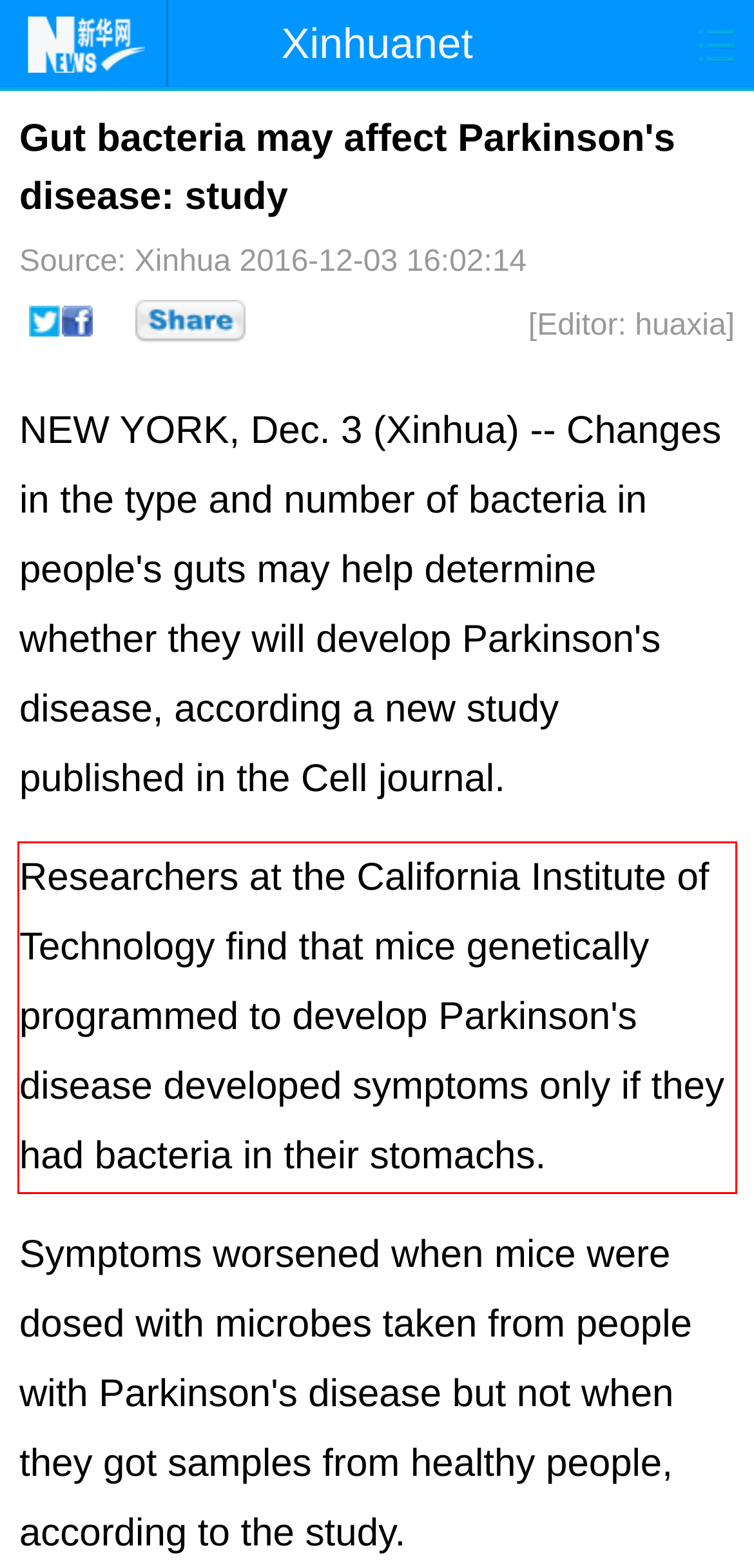Given a webpage screenshot, identify the text inside the red bounding box using OCR and extract it.

Researchers at the California Institute of Technology find that mice genetically programmed to develop Parkinson's disease developed symptoms only if they had bacteria in their stomachs.